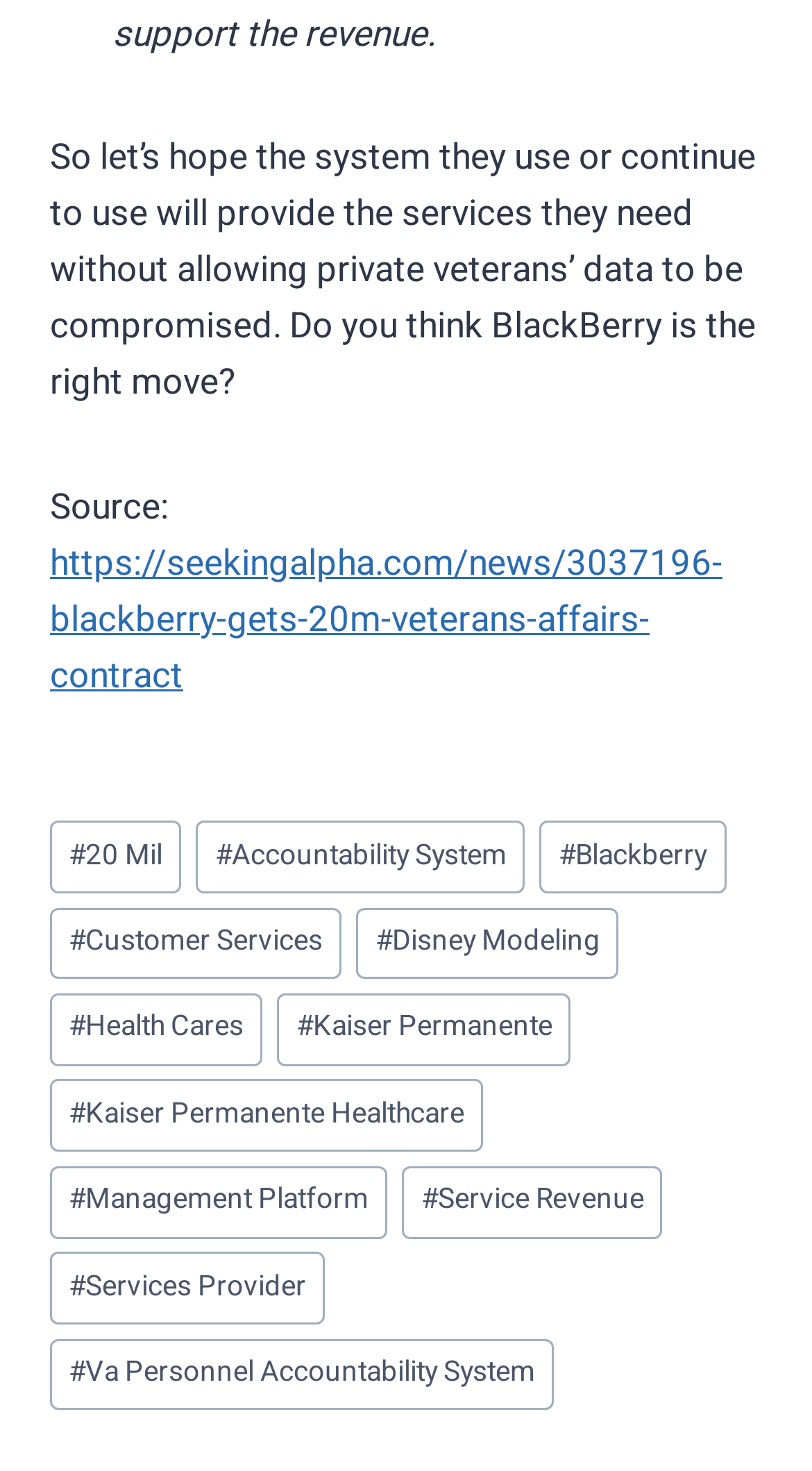How many tags are associated with the post?
Using the visual information, answer the question in a single word or phrase.

11